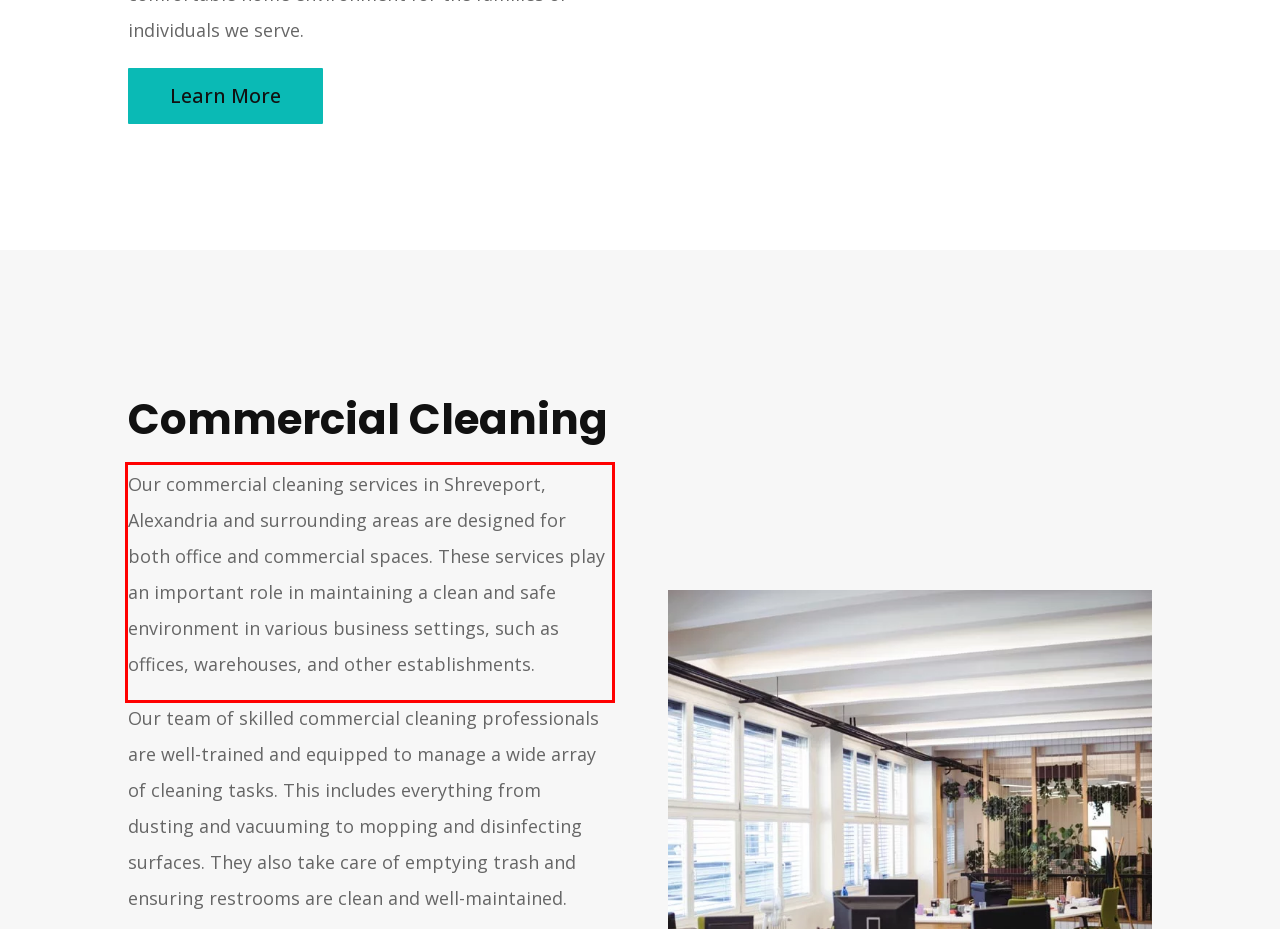Examine the webpage screenshot and use OCR to recognize and output the text within the red bounding box.

Our commercial cleaning services in Shreveport, Alexandria and surrounding areas are designed for both office and commercial spaces. These services play an important role in maintaining a clean and safe environment in various business settings, such as offices, warehouses, and other establishments.